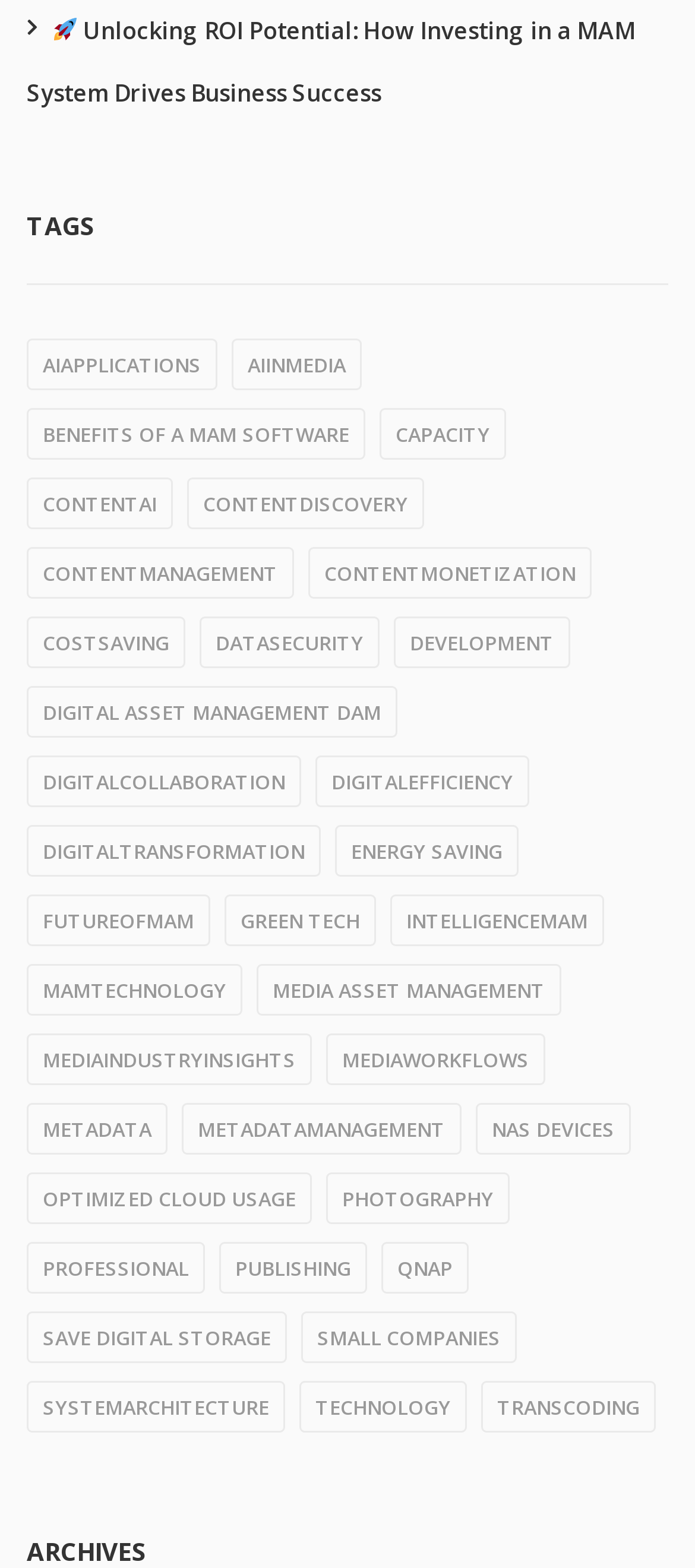Locate the bounding box coordinates of the clickable area needed to fulfill the instruction: "Explore the benefits of a MAM software".

[0.038, 0.26, 0.526, 0.293]